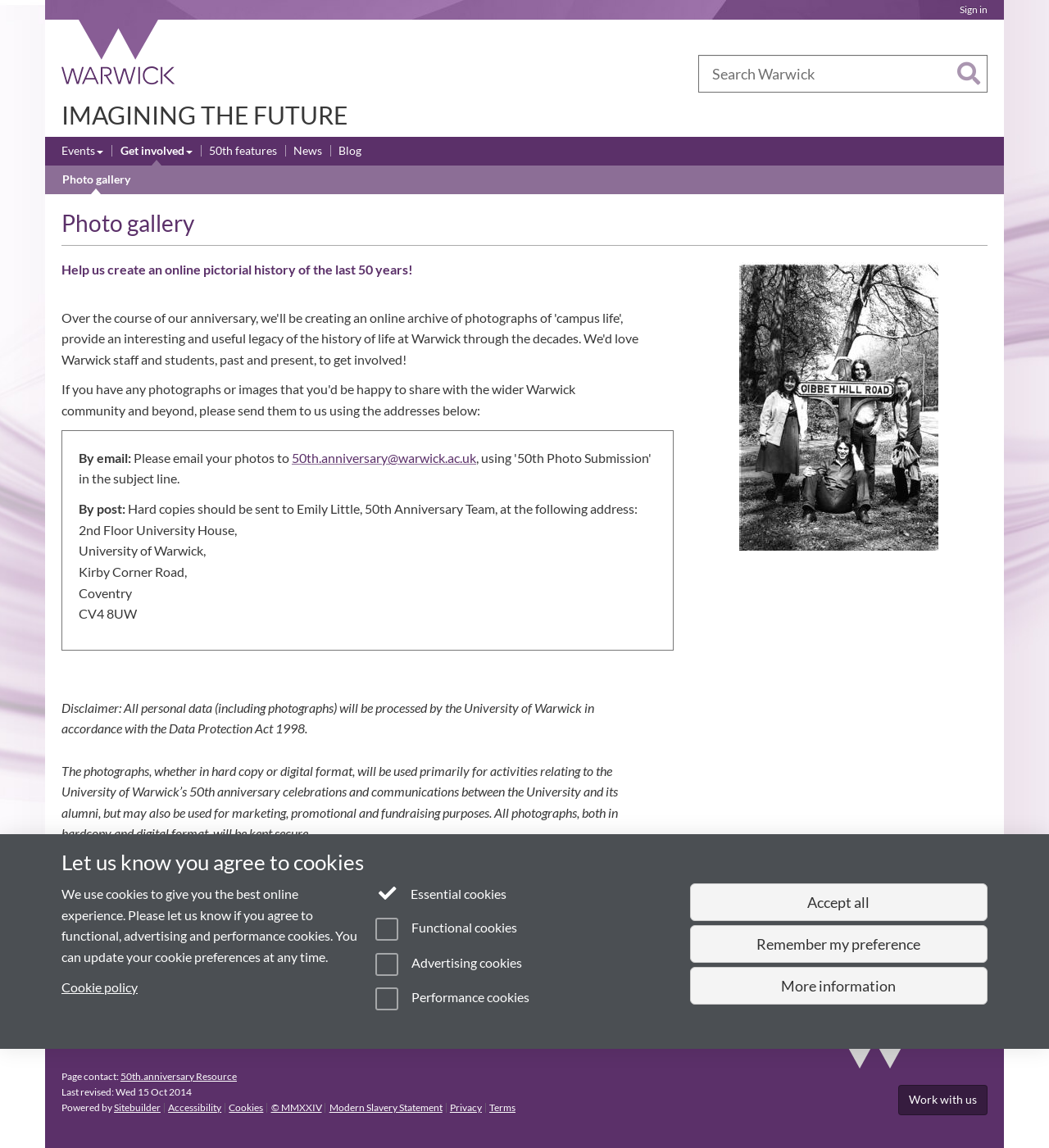Could you locate the bounding box coordinates for the section that should be clicked to accomplish this task: "View the next page".

None